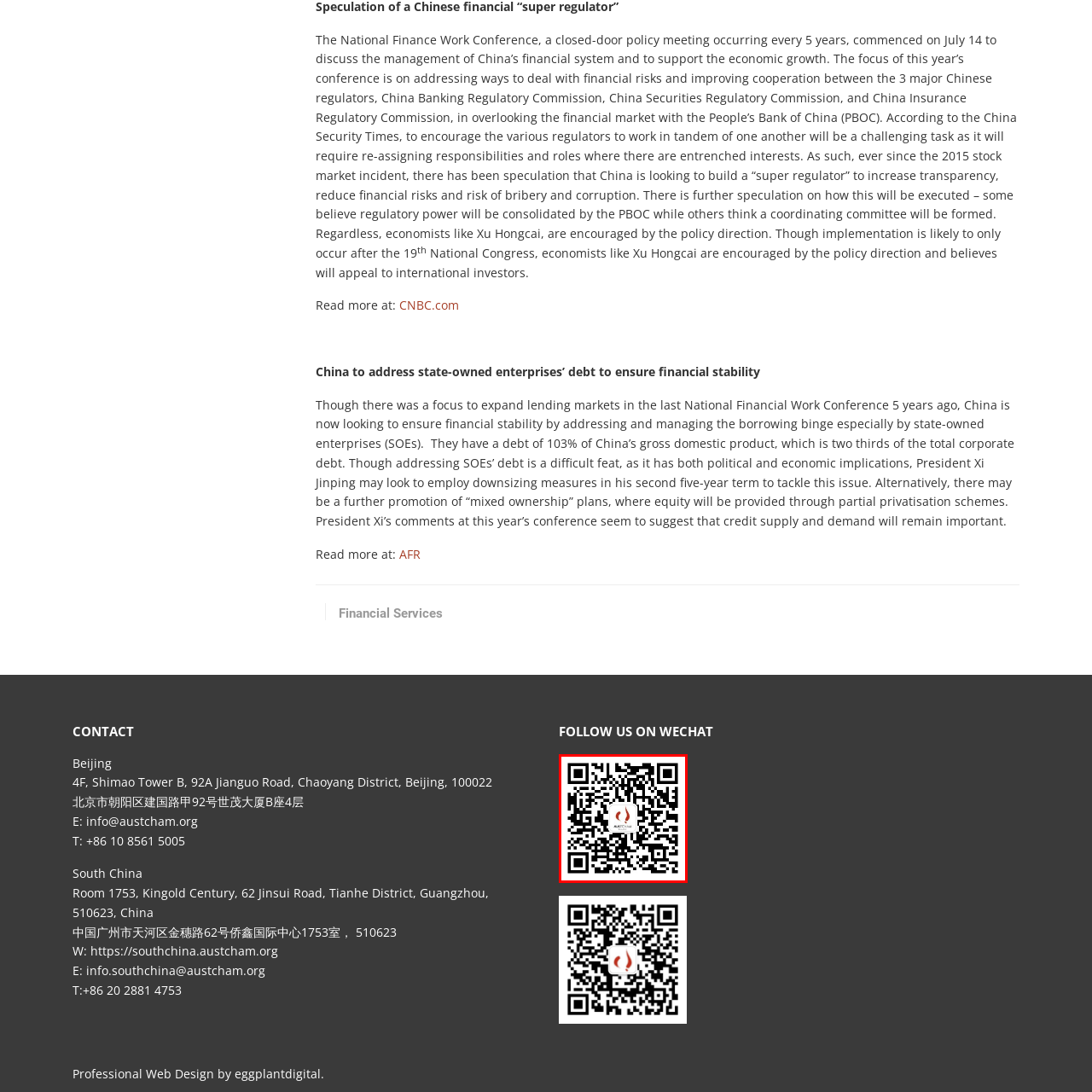What platform does the QR code link to?
Examine the image enclosed within the red bounding box and provide a comprehensive answer relying on the visual details presented in the image.

The QR code is associated with AustCham and is positioned under the heading 'FOLLOW US ON WECHAT', which indicates that it links to WeChat, a popular messaging and social media platform in China.